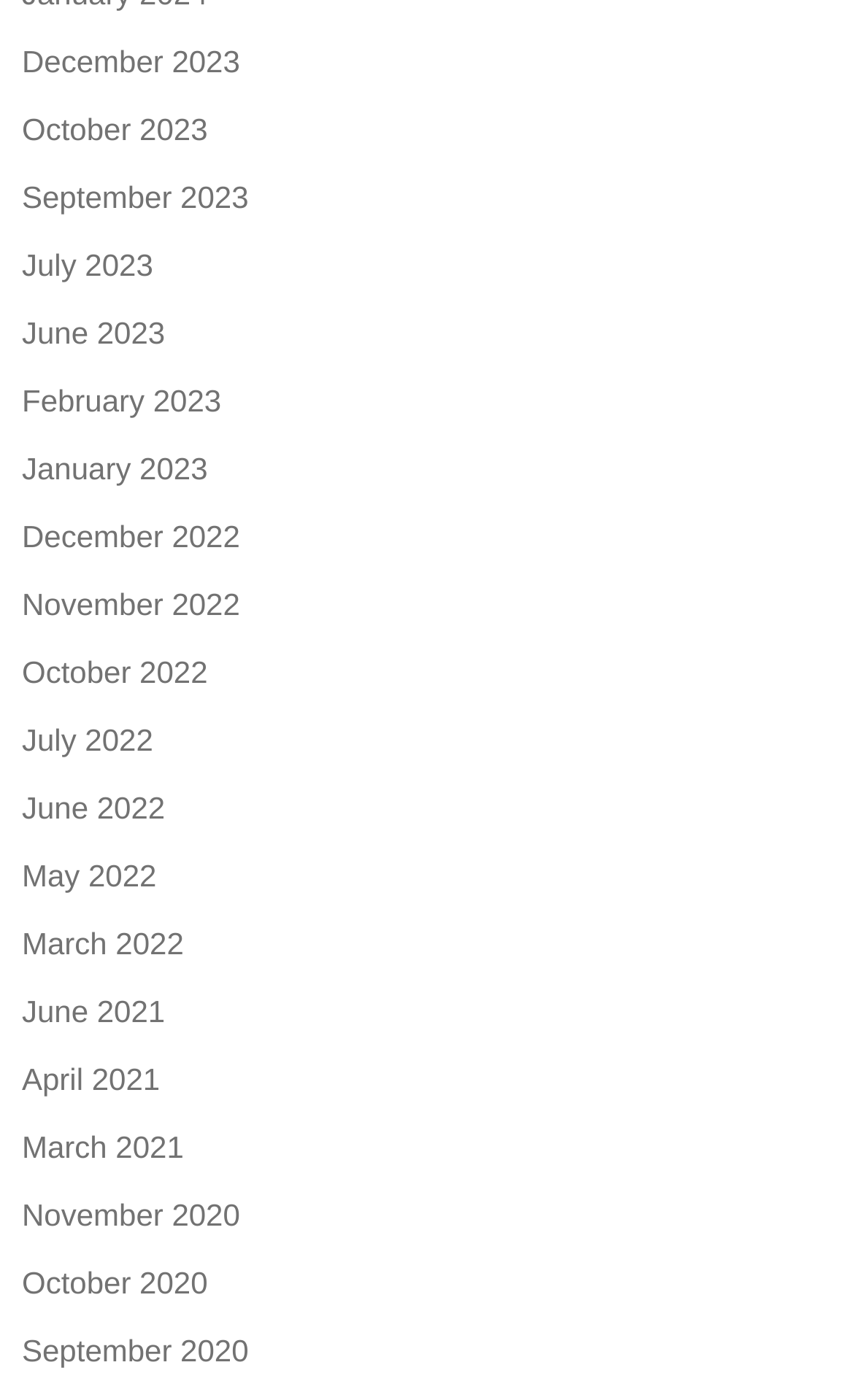How many months are listed from 2022?
Provide a fully detailed and comprehensive answer to the question.

I counted the number of links on the webpage that correspond to months in 2022. There are five links: 'December 2022', 'November 2022', 'October 2022', 'July 2022', and 'June 2022'.